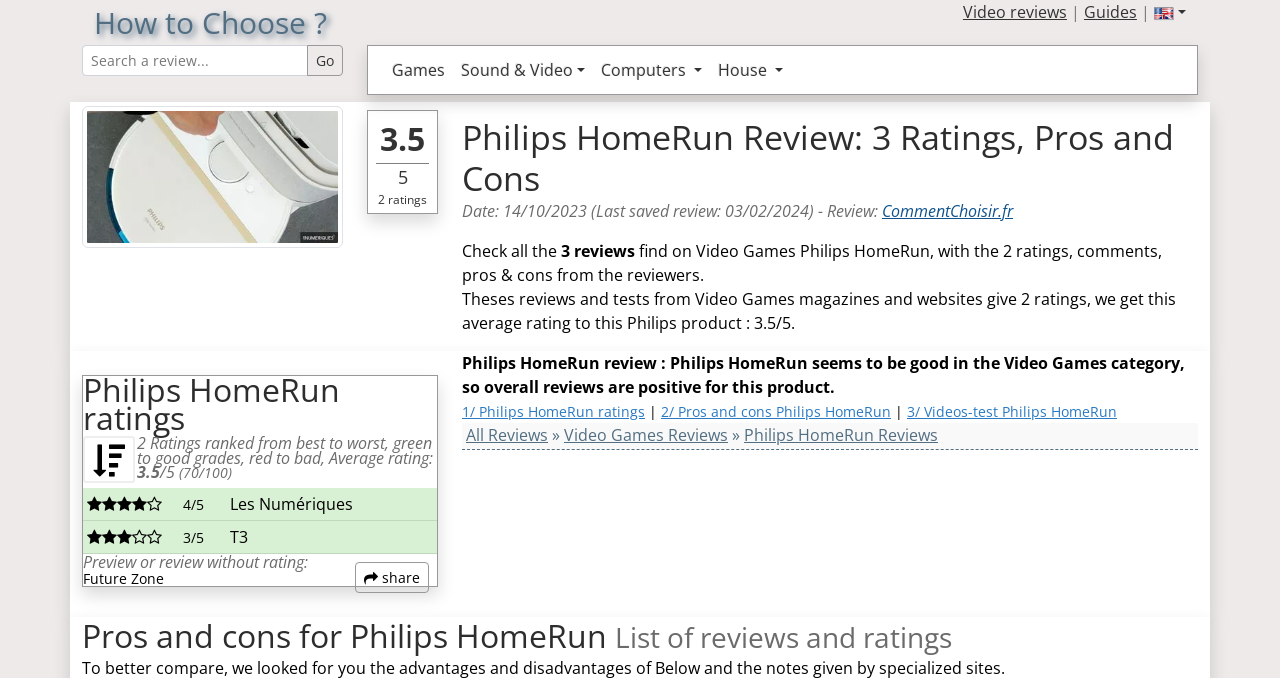How many ratings are there for Philips HomeRun?
Please respond to the question thoroughly and include all relevant details.

The answer can be found in the heading 'Philips HomeRun Review: 3 Ratings, Pros and Cons' and also in the text '3 reviews find on Video Games Philips HomeRun, with the 2 ratings, comments, pros & cons from the reviewers.'